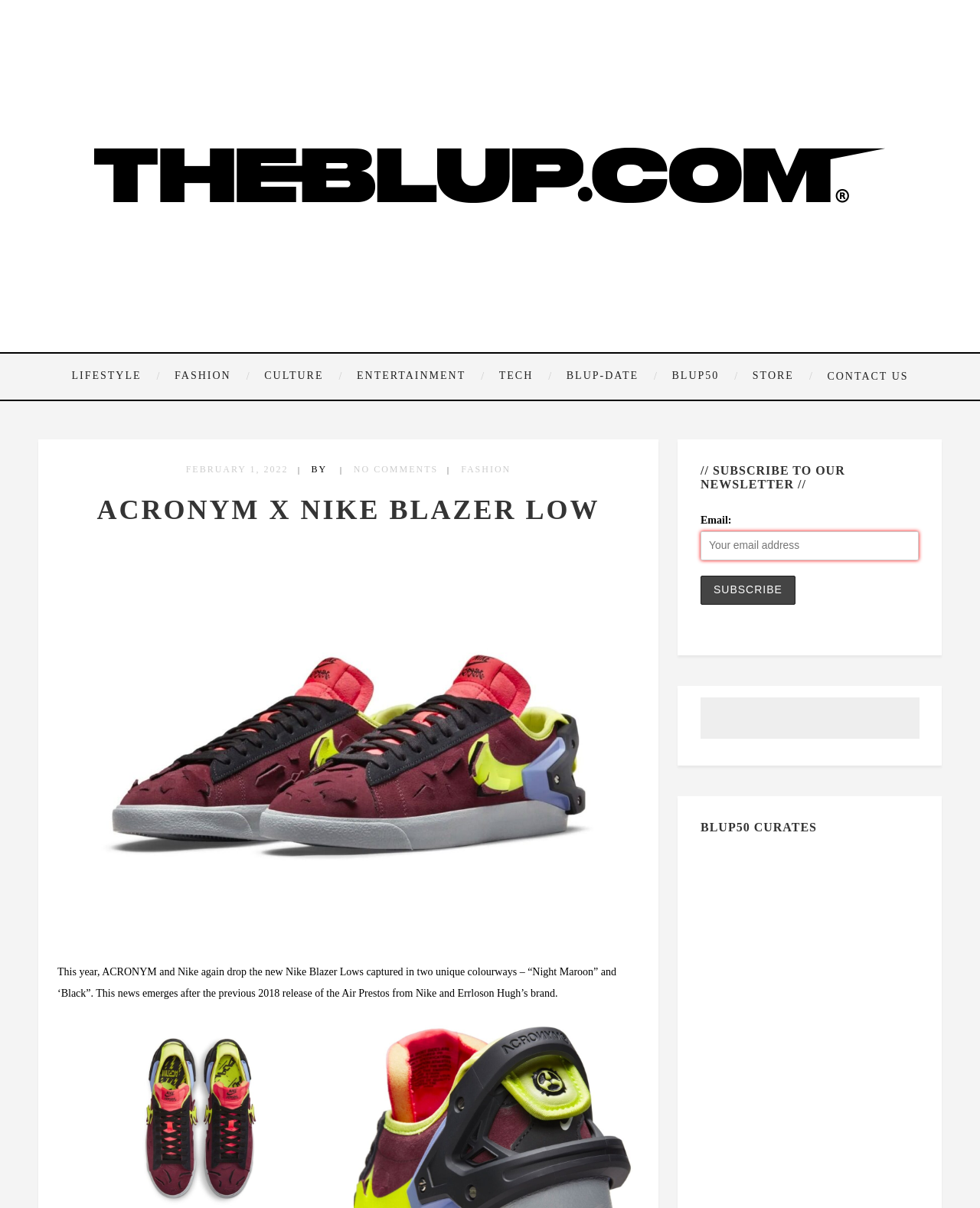Please identify the bounding box coordinates of where to click in order to follow the instruction: "Go to FASHION page".

[0.17, 0.293, 0.259, 0.33]